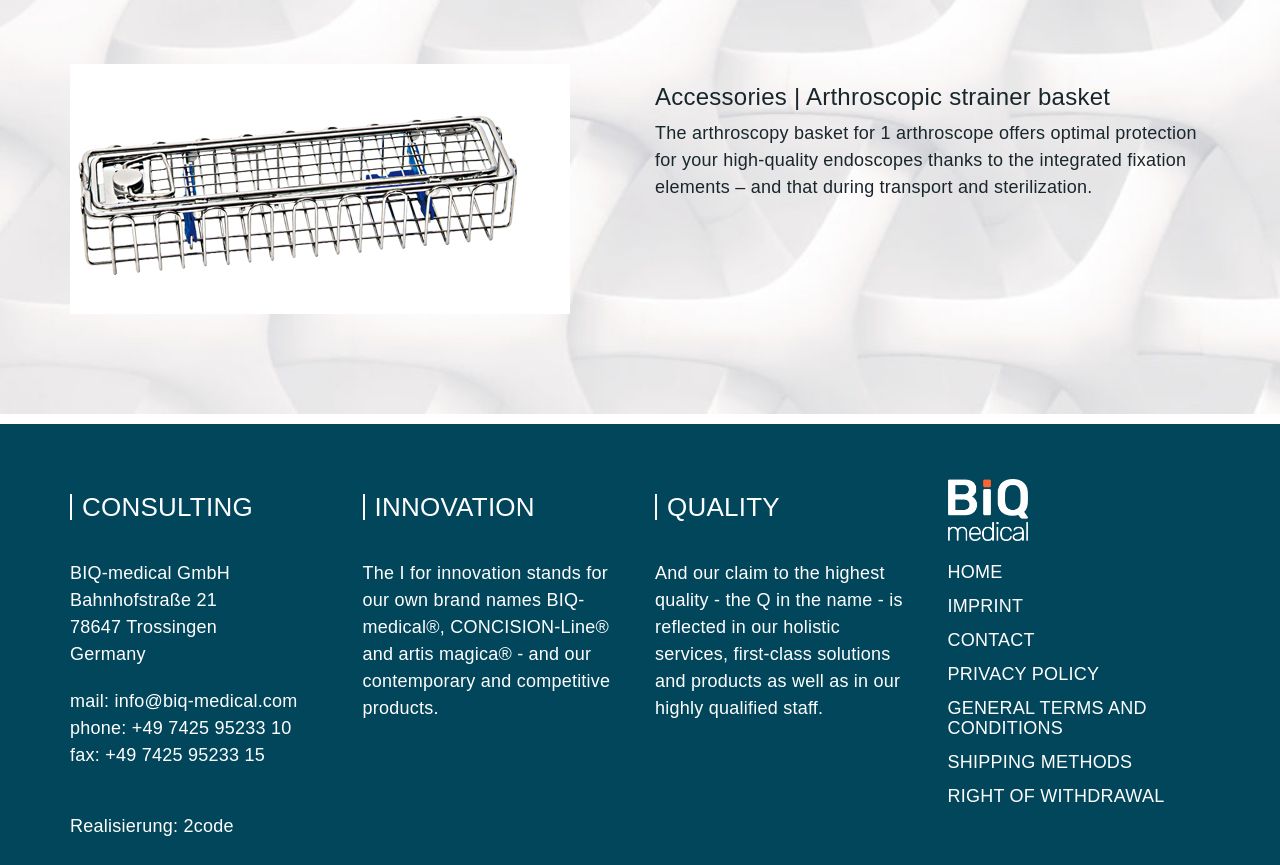Kindly determine the bounding box coordinates for the clickable area to achieve the given instruction: "Click on the 'Network Security' link".

None